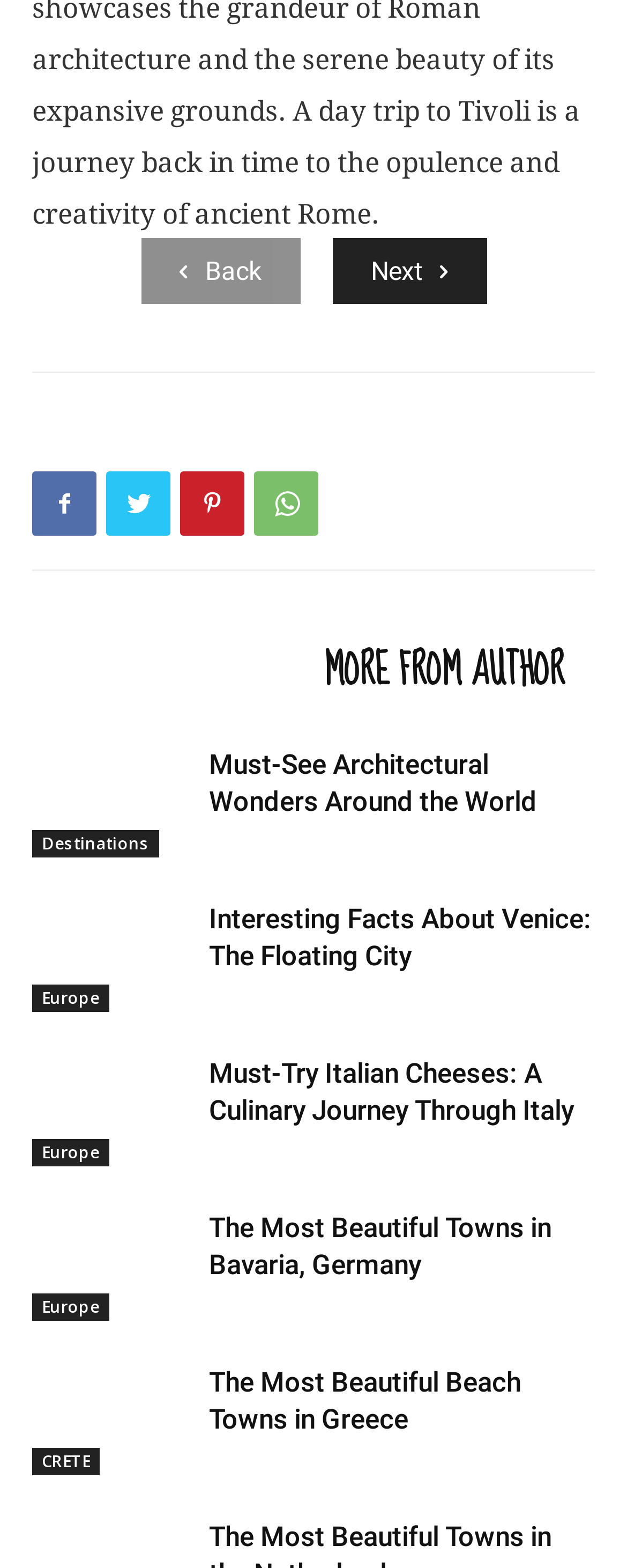Answer the question below using just one word or a short phrase: 
How many links are there in the footer section?

4